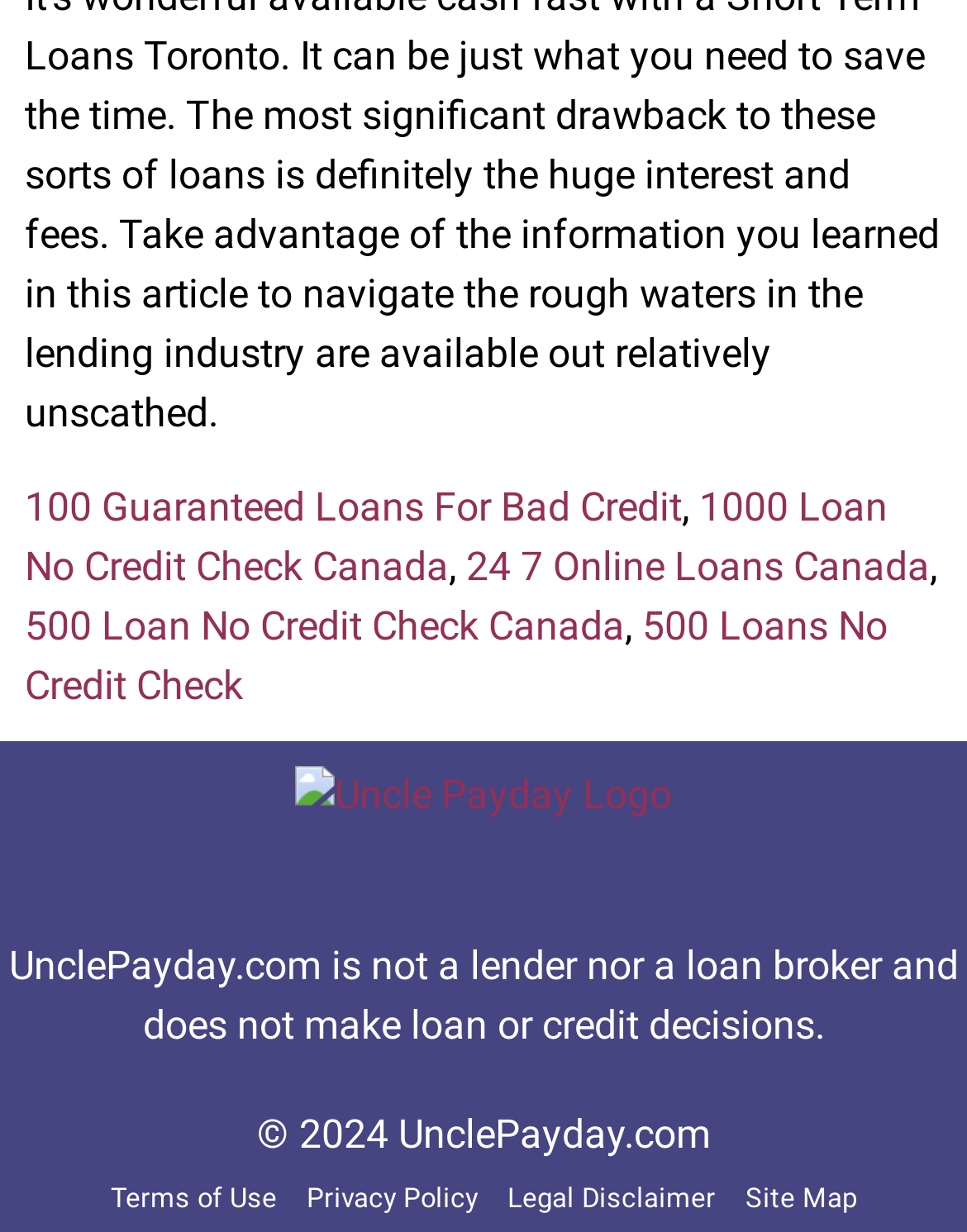Provide the bounding box coordinates in the format (top-left x, top-left y, bottom-right x, bottom-right y). All values are floating point numbers between 0 and 1. Determine the bounding box coordinate of the UI element described as: 500 Loans No Credit Check

[0.026, 0.489, 0.918, 0.576]